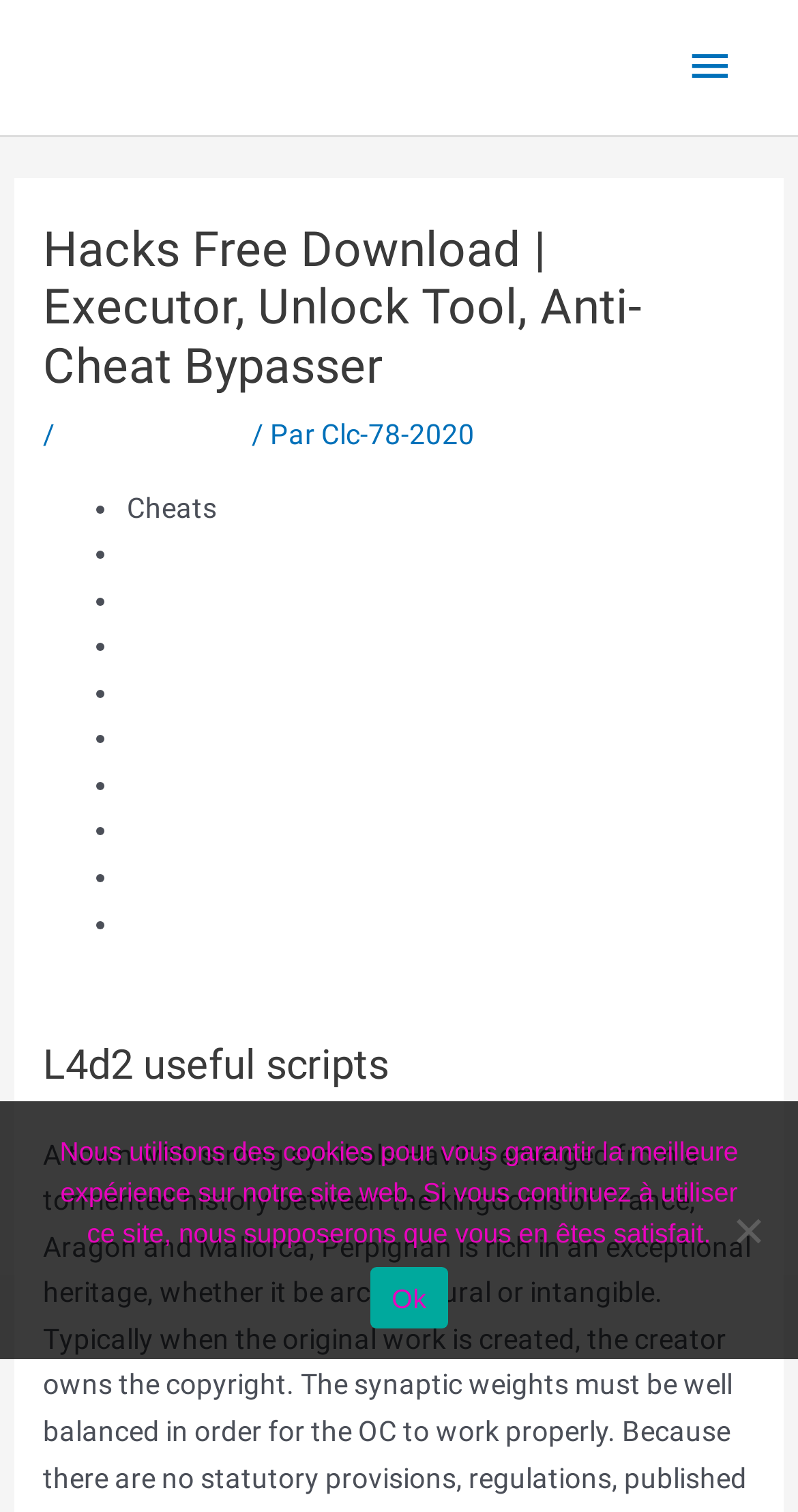Using a single word or phrase, answer the following question: 
What is the purpose of the website?

To provide hacks and scripts